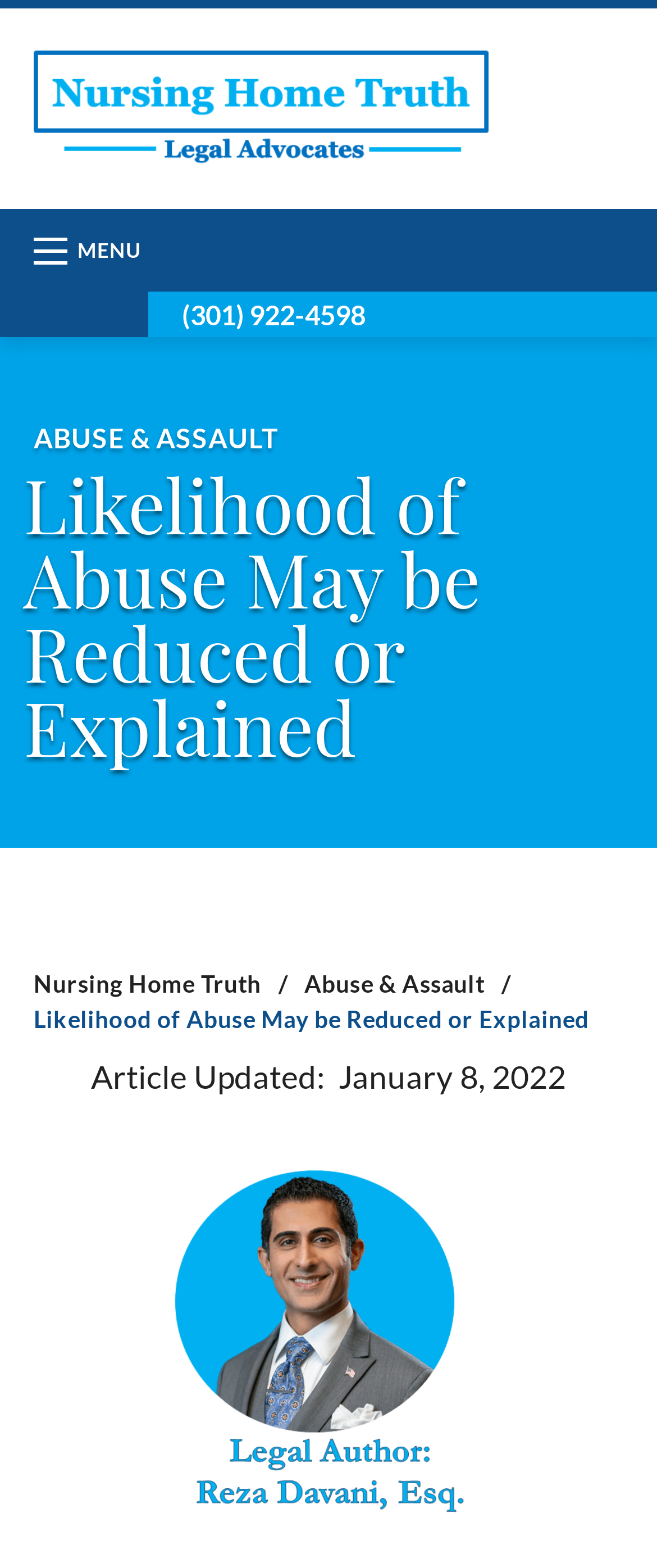Please specify the bounding box coordinates of the region to click in order to perform the following instruction: "Visit the Abuse & Assault page".

[0.463, 0.618, 0.737, 0.637]